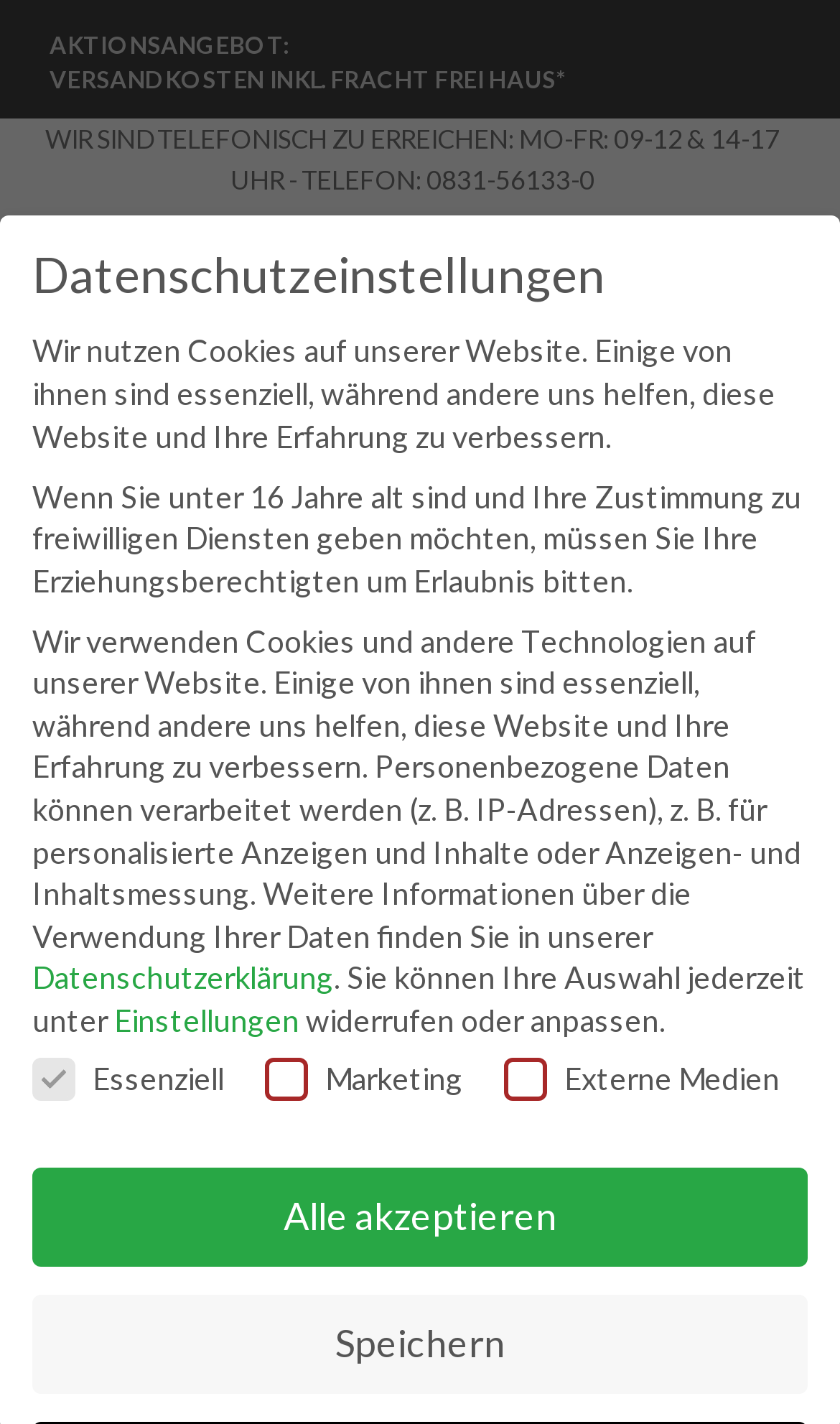Determine the coordinates of the bounding box that should be clicked to complete the instruction: "Click on 'MEINE WUNSCHLISTE'". The coordinates should be represented by four float numbers between 0 and 1: [left, top, right, bottom].

[0.332, 0.141, 0.668, 0.187]